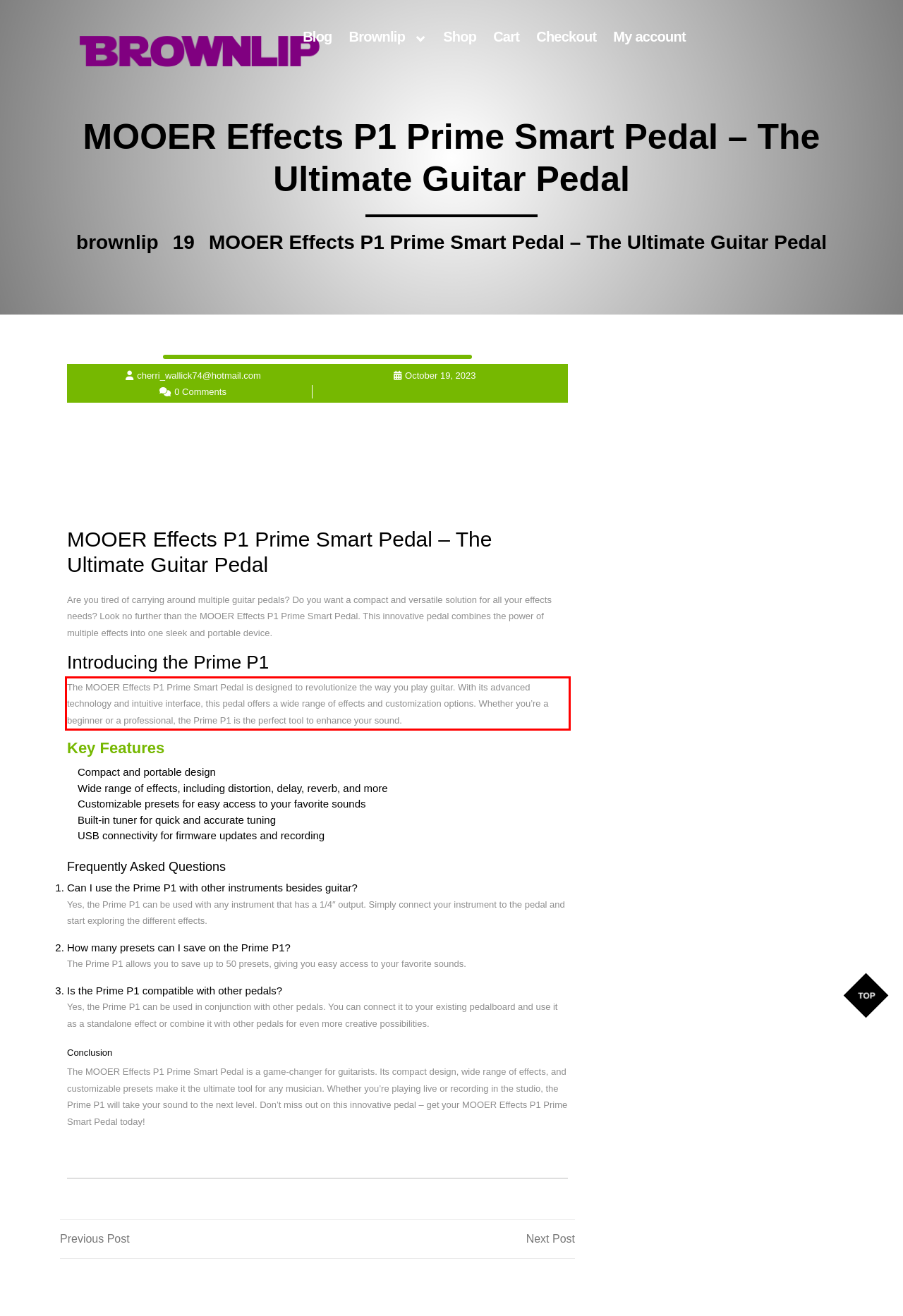Please identify the text within the red rectangular bounding box in the provided webpage screenshot.

The MOOER Effects P1 Prime Smart Pedal is designed to revolutionize the way you play guitar. With its advanced technology and intuitive interface, this pedal offers a wide range of effects and customization options. Whether you’re a beginner or a professional, the Prime P1 is the perfect tool to enhance your sound.